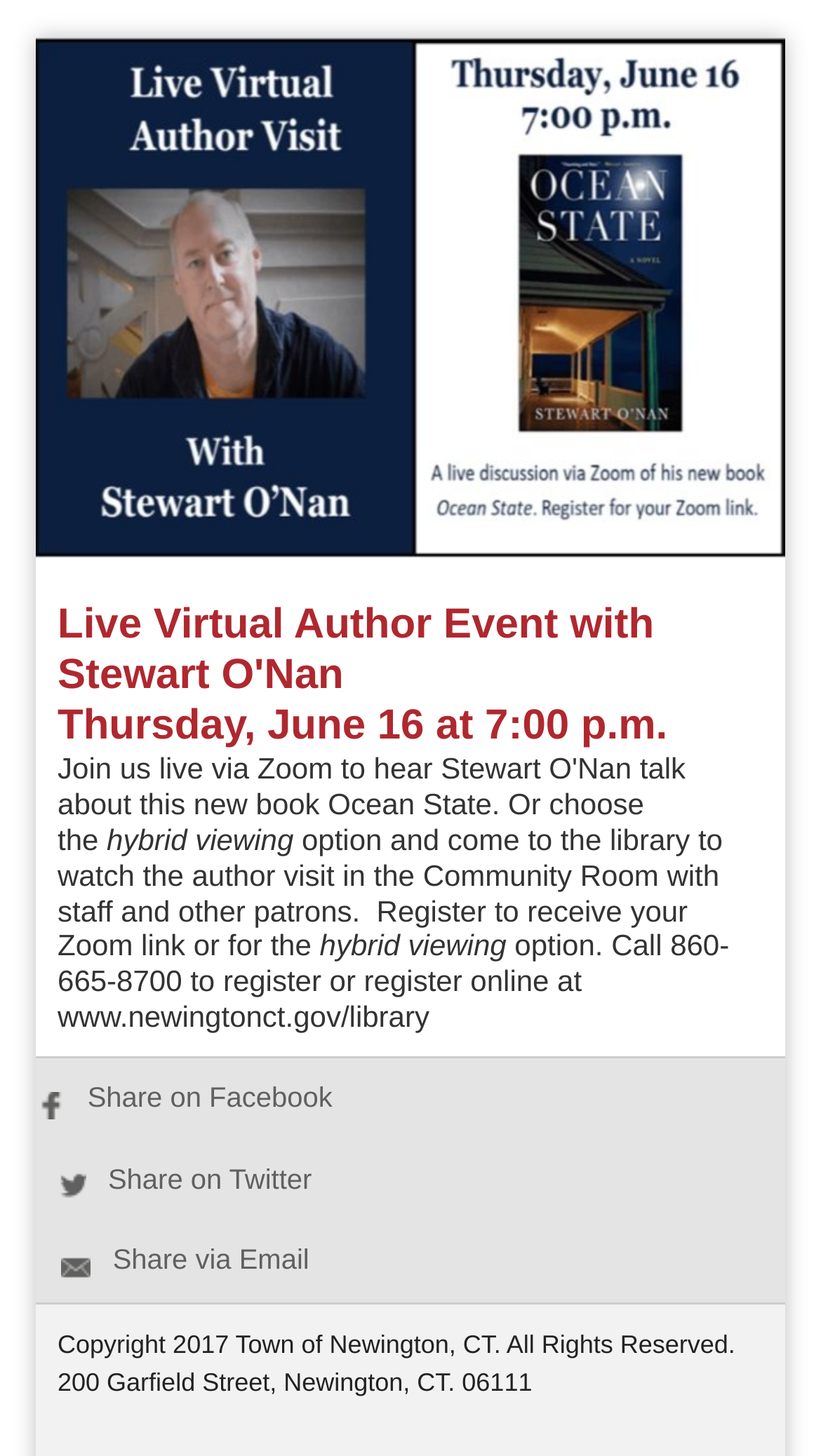Please extract the title of the webpage.

Live Virtual Author Event with Stewart O'Nan
Thursday, June 16 at 7:00 p.m.